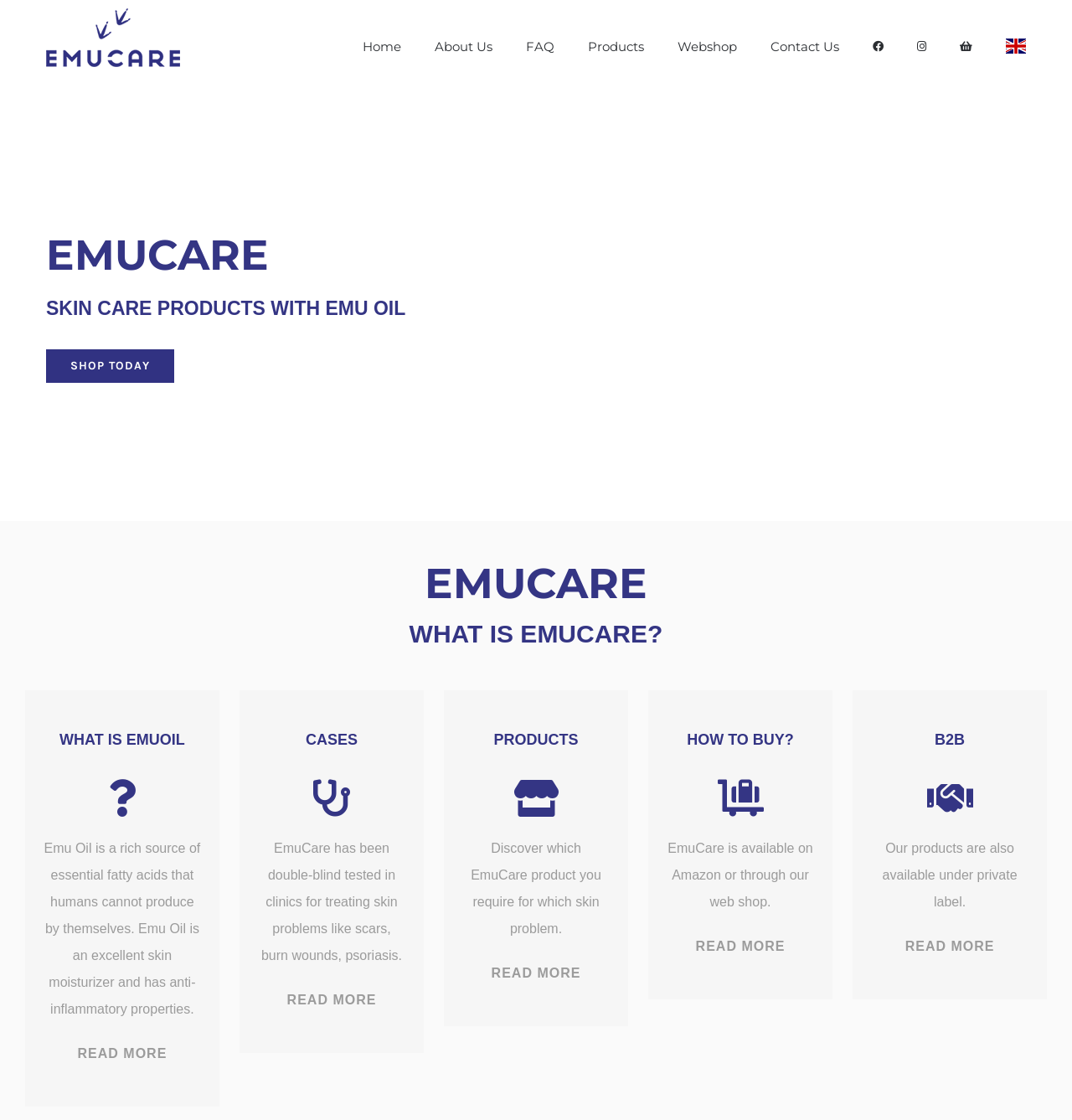Respond to the question with just a single word or phrase: 
Where can I buy EmuCare products?

Amazon or web shop